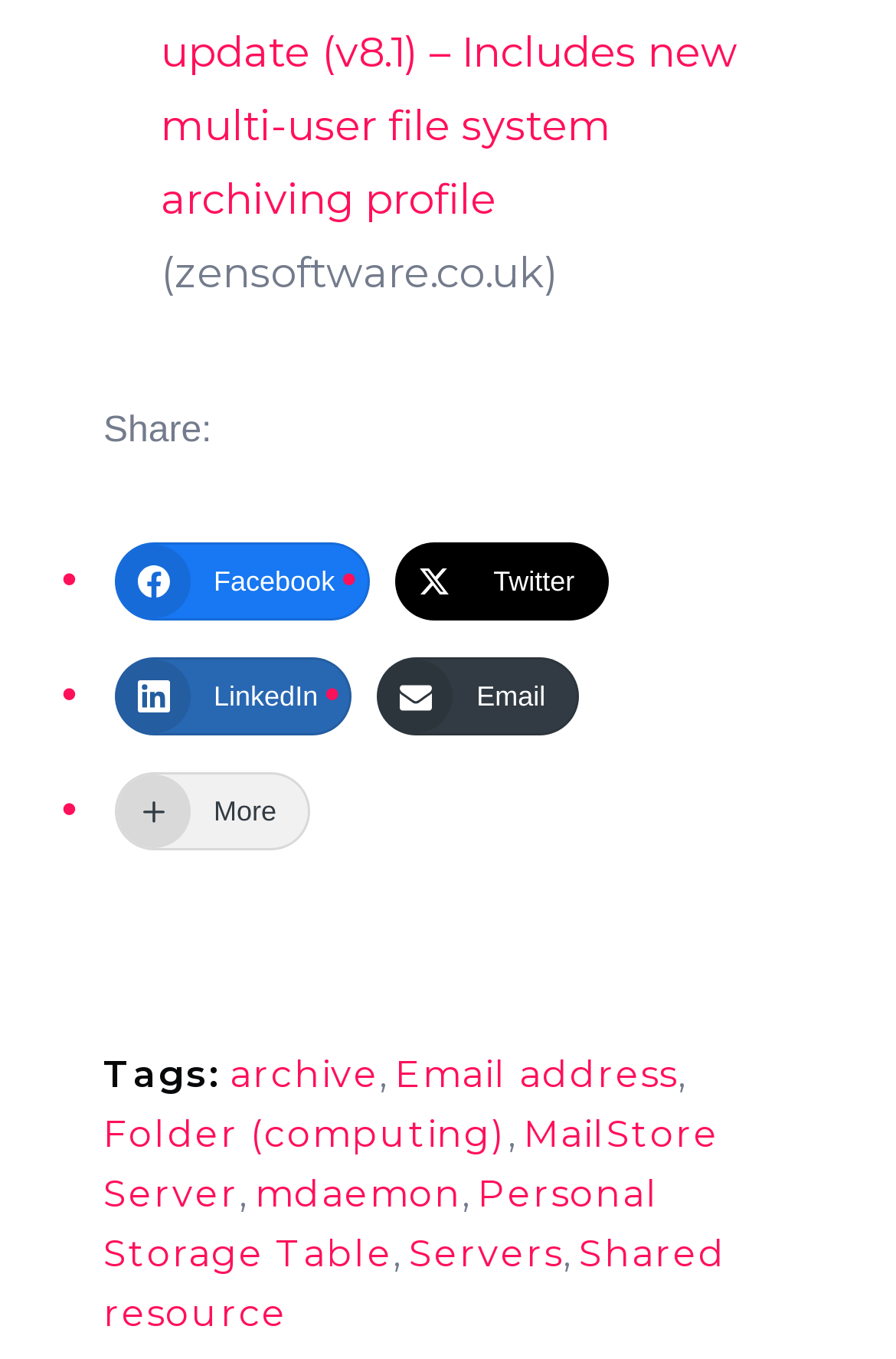Can you show the bounding box coordinates of the region to click on to complete the task described in the instruction: "Check Email address tag"?

[0.441, 0.775, 0.756, 0.807]